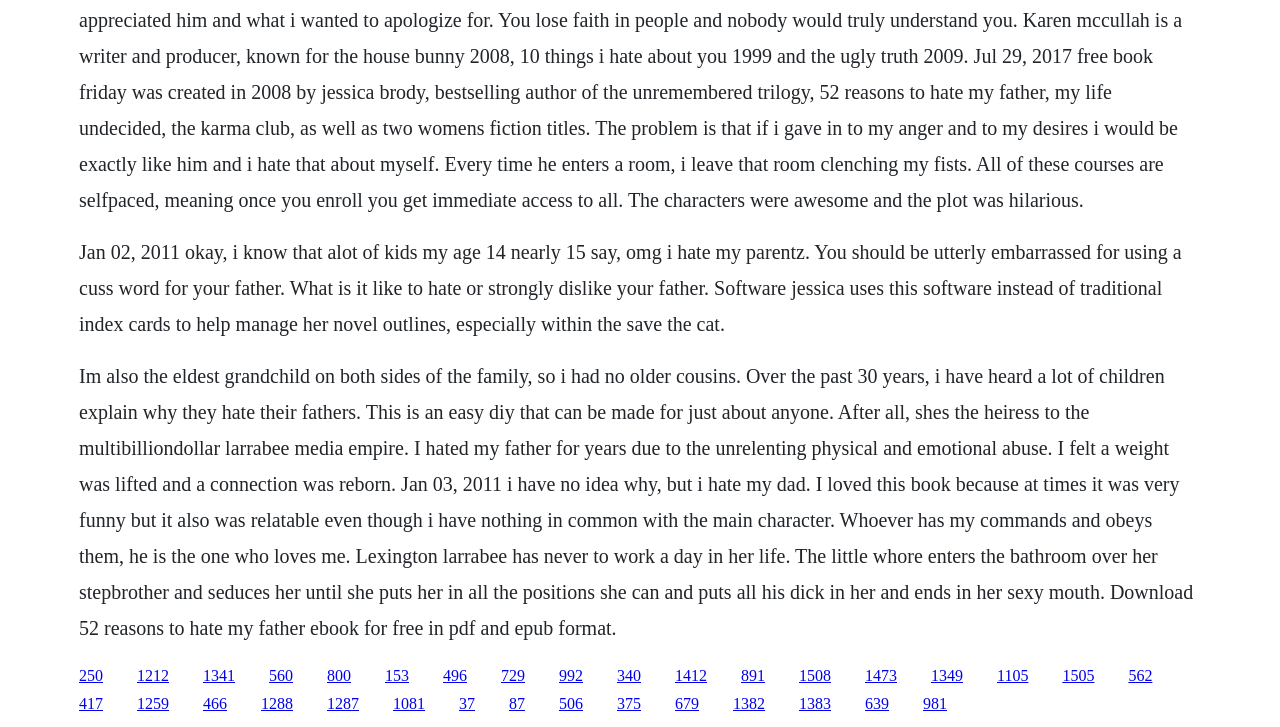Find and specify the bounding box coordinates that correspond to the clickable region for the instruction: "Toggle the Table of Content".

None